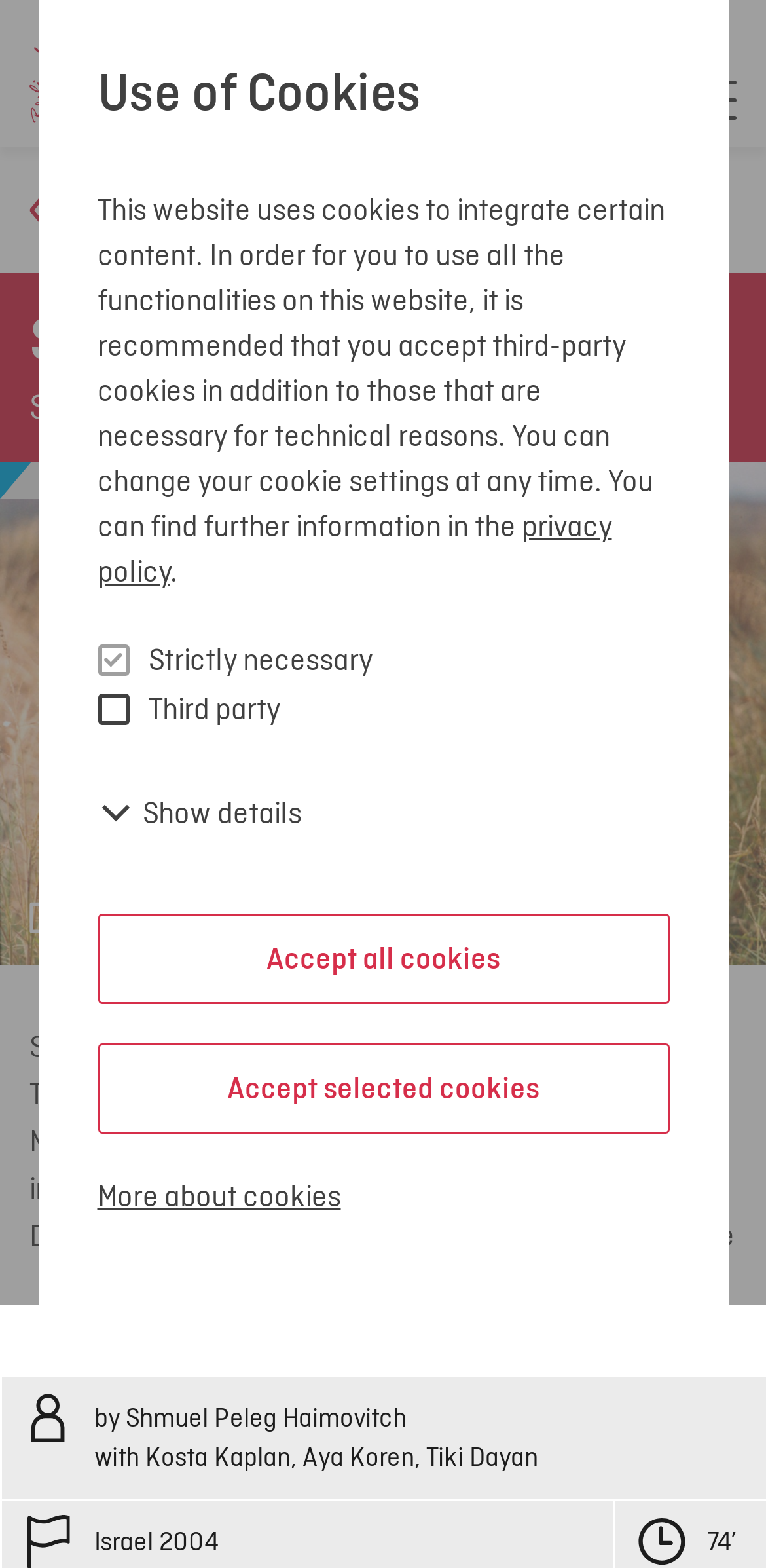Answer the question using only one word or a concise phrase: What is the name of the film?

Sipur Kaits